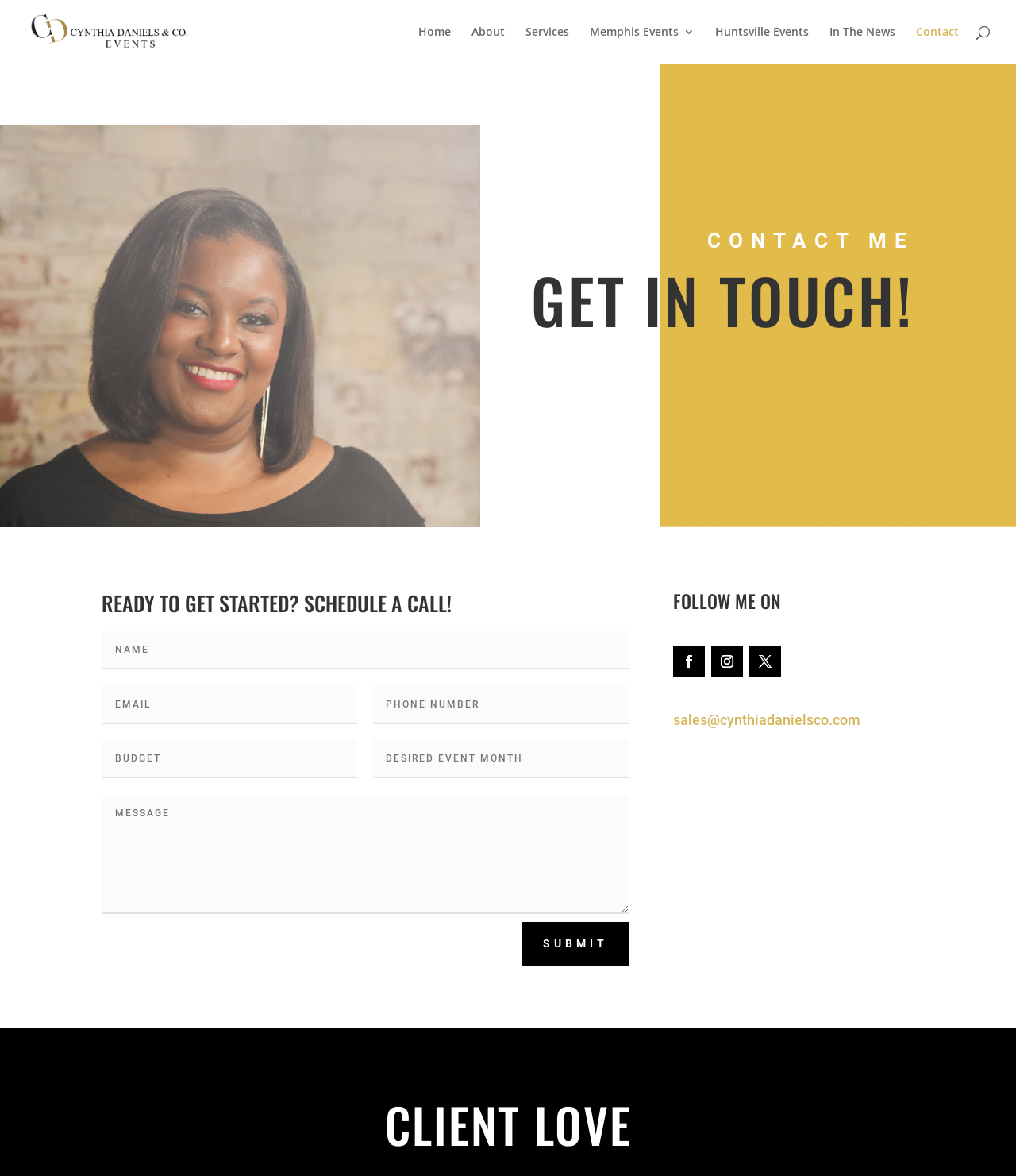Please identify the primary heading on the webpage and return its text.

GET IN TOUCH!